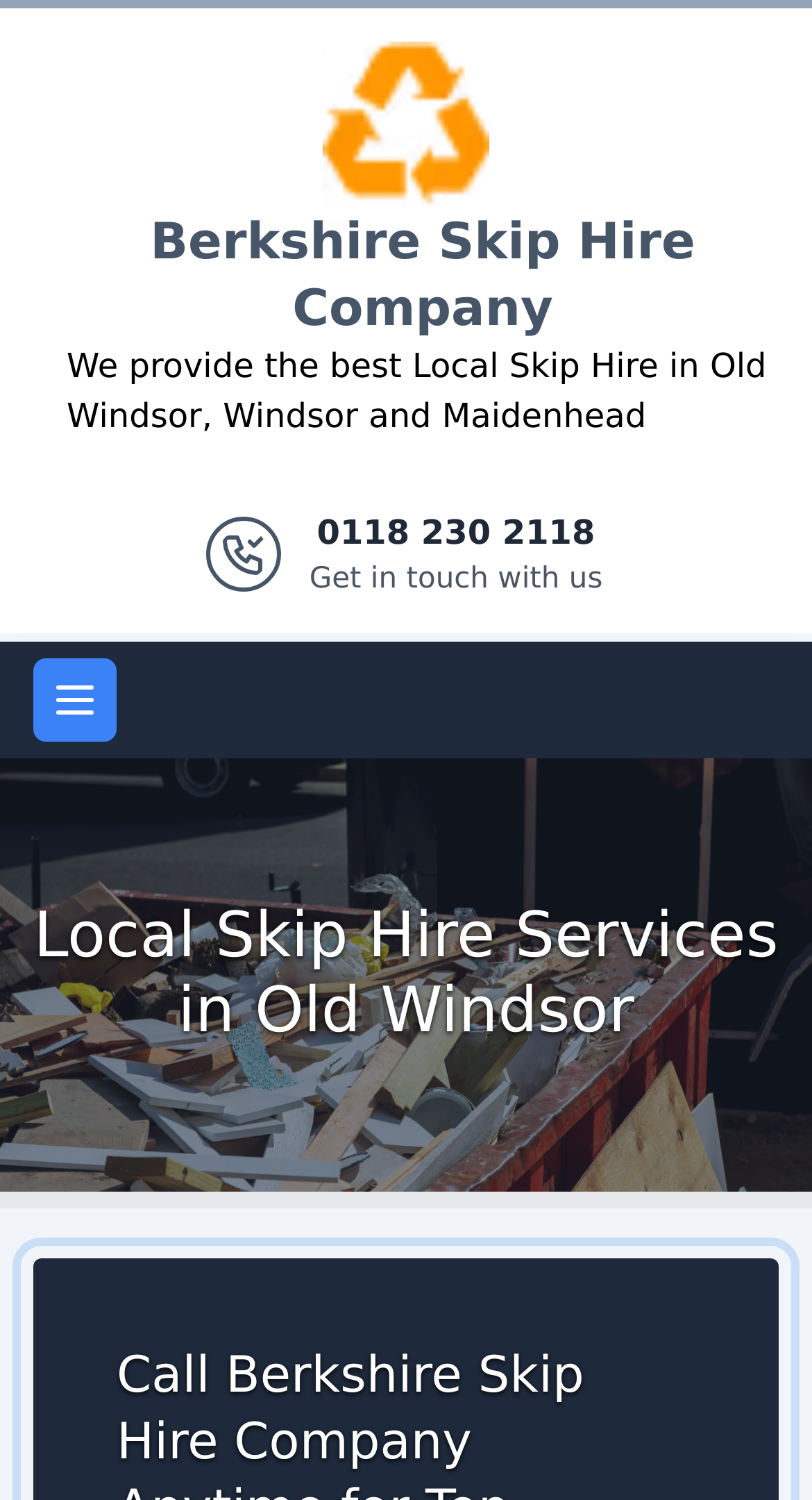Respond concisely with one word or phrase to the following query:
What is the company's name?

Berkshire Skip Hire Company